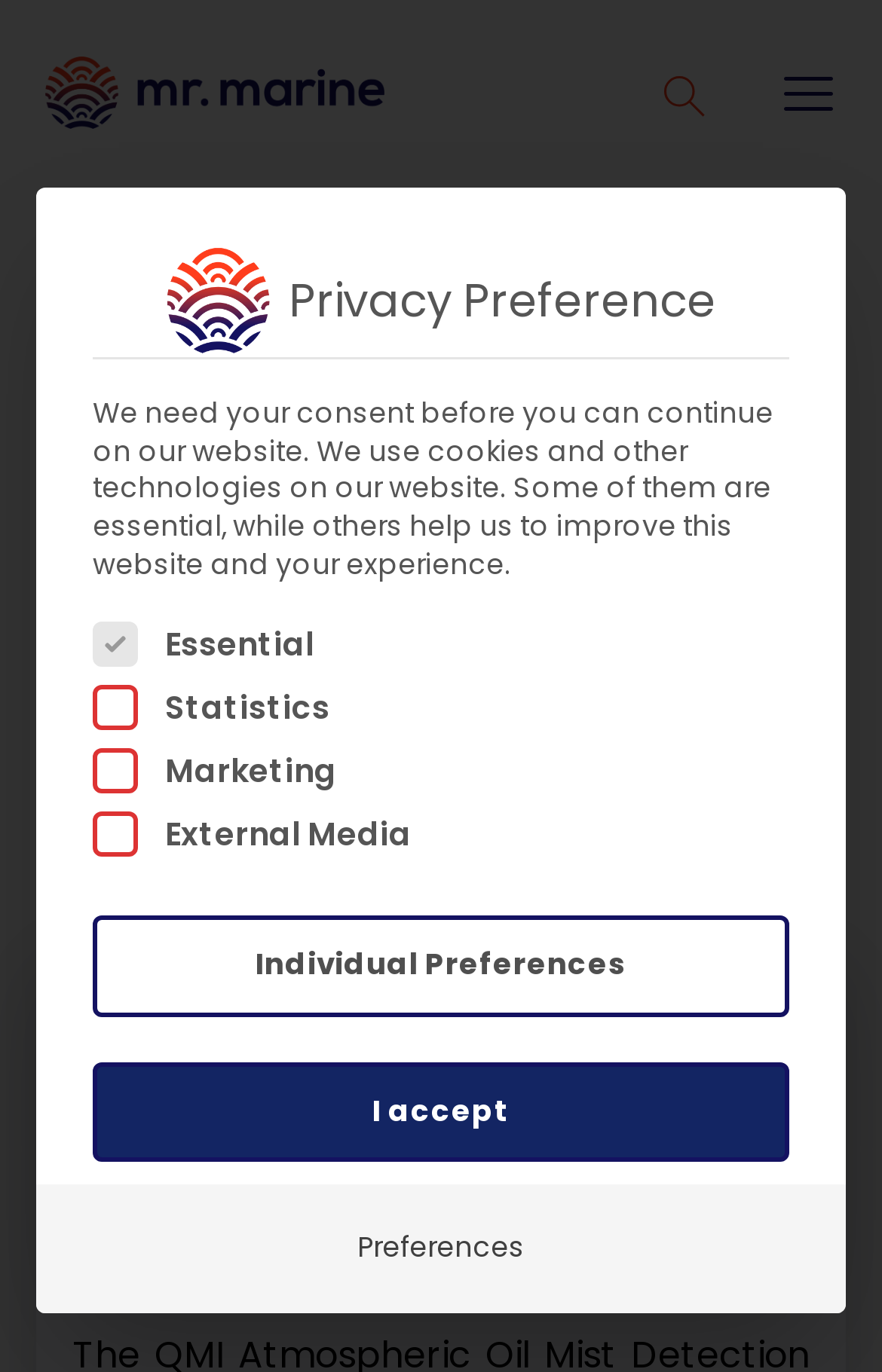Please provide a brief answer to the question using only one word or phrase: 
What is the purpose of the system?

Safety